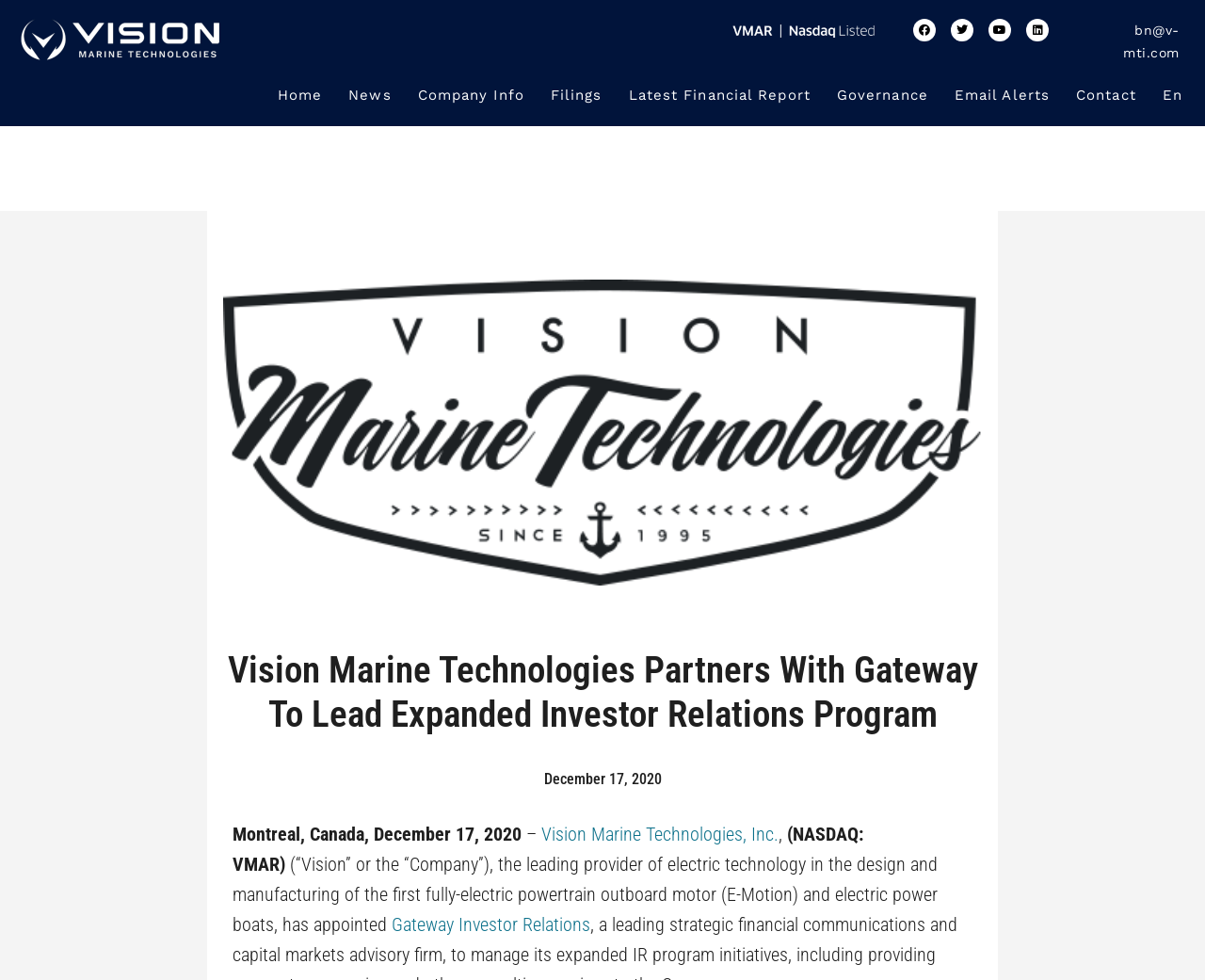Provide the bounding box coordinates for the area that should be clicked to complete the instruction: "View Latest Financial Report".

[0.511, 0.075, 0.684, 0.119]